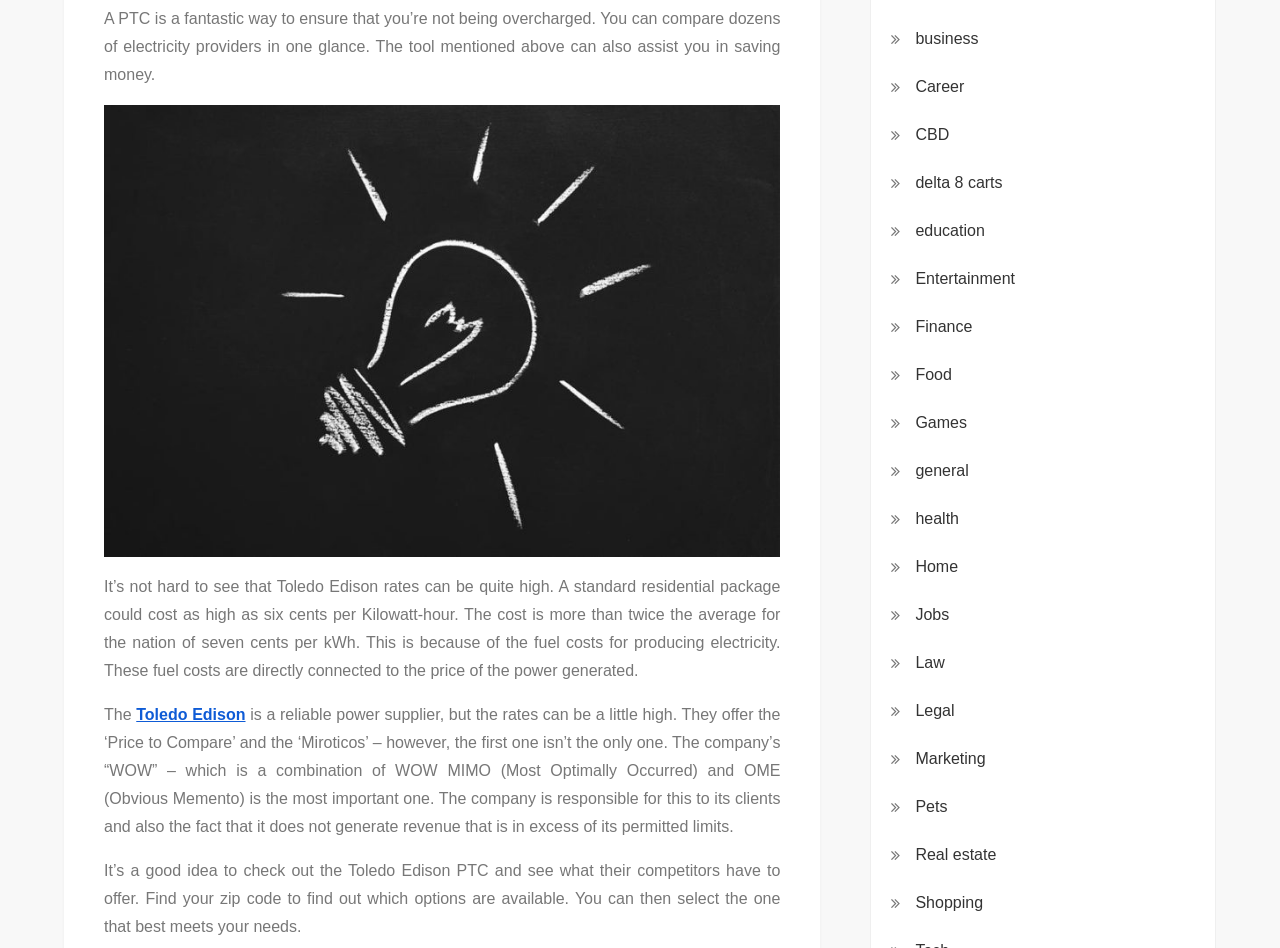Please identify the bounding box coordinates of the clickable area that will allow you to execute the instruction: "Click on 'business'".

[0.715, 0.026, 0.765, 0.055]